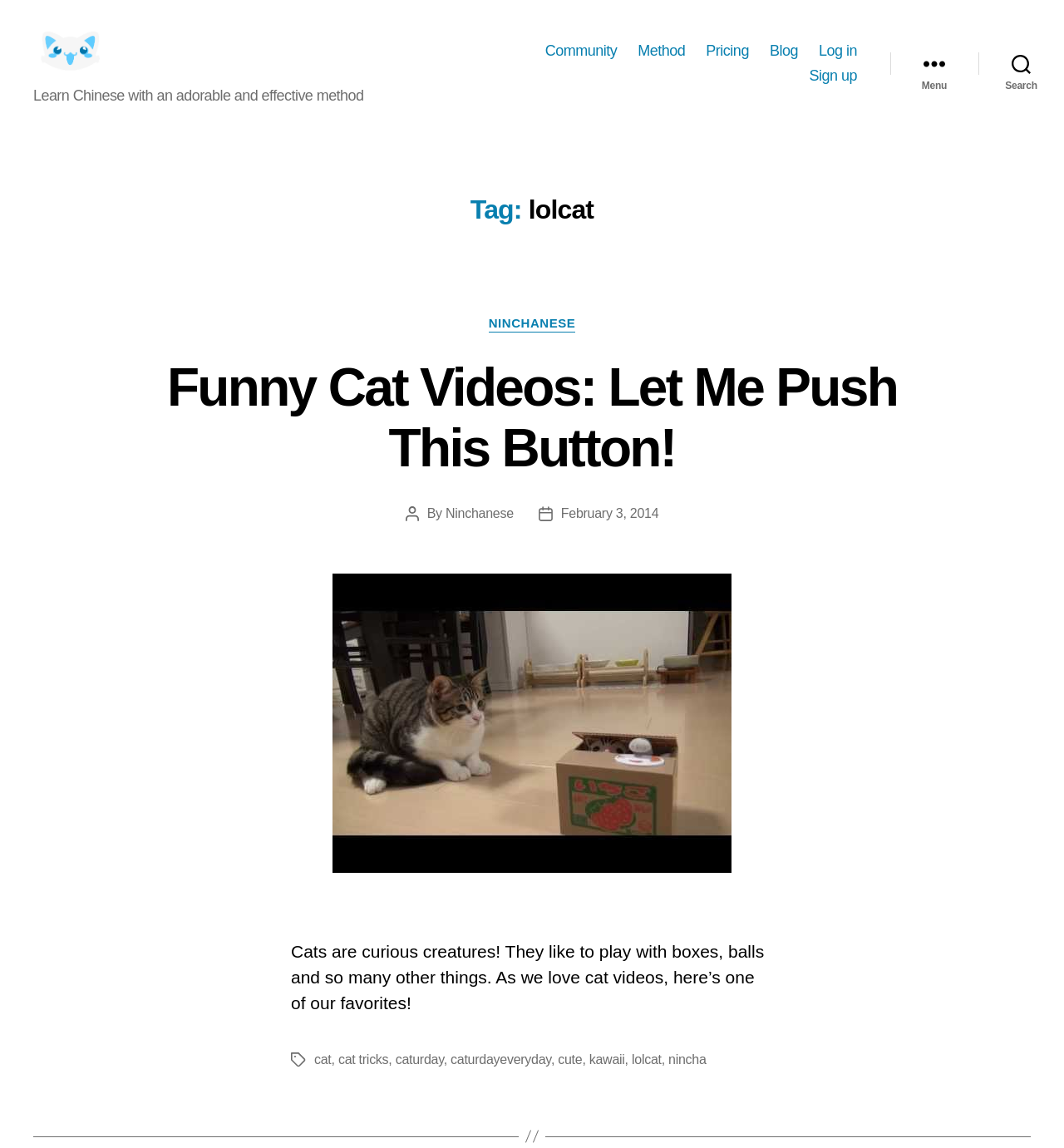Provide the bounding box coordinates for the area that should be clicked to complete the instruction: "Search for something".

[0.92, 0.042, 1.0, 0.074]